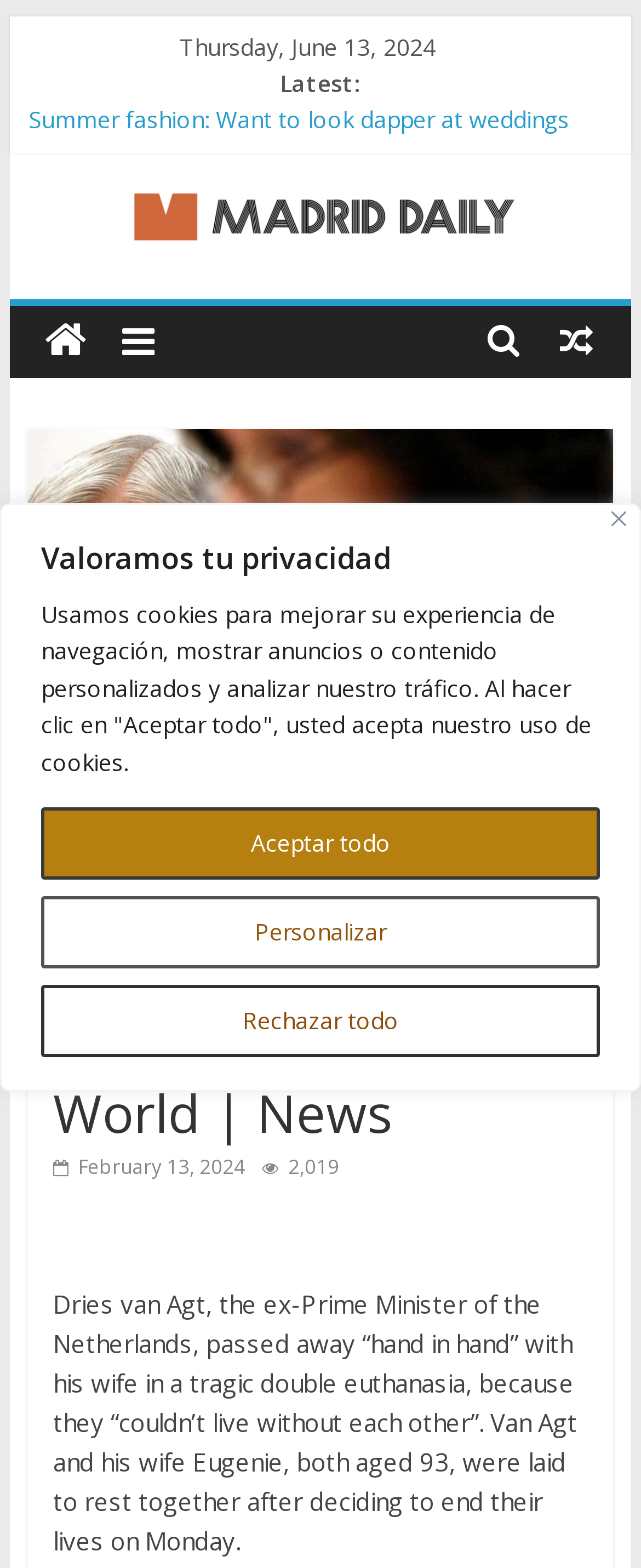Determine the main heading of the webpage and generate its text.

Former Dutch PM dies hand in hand with wife in rare double euthanasia | World | News